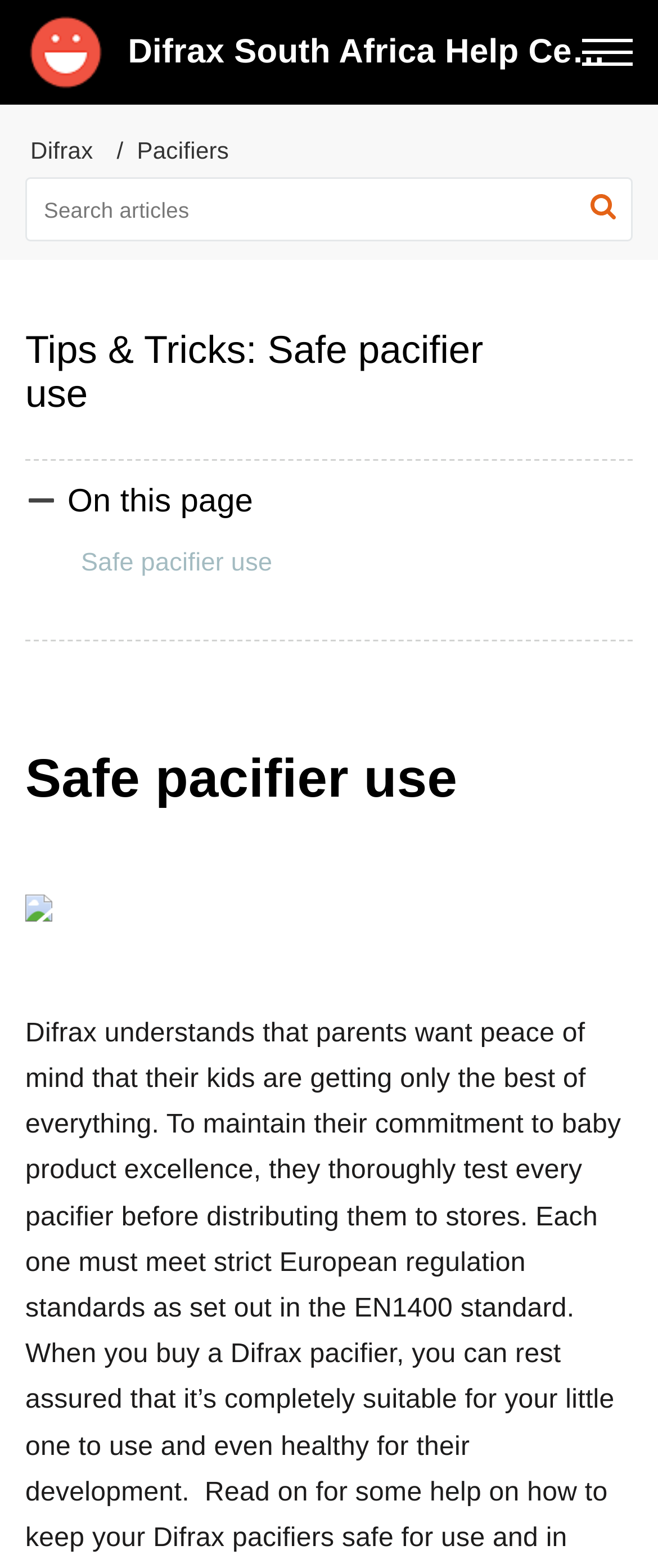Provide an in-depth caption for the webpage.

The webpage is about ensuring safe pacifier use for babies, provided by Difrax. At the top left corner, there is a link to the Difrax South Africa Help Centre home, accompanied by a small image. Next to it, there is a generic element displaying the title "Difrax South Africa Help Centre". On the top right corner, there is a button labeled "Menu". 

Below the title, there is a navigation section with breadcrumbs, consisting of two links: "Difrax" and "Pacifiers". Adjacent to the breadcrumbs, there is a search bar with a textbox and a search button, which has a small image on it. 

The main content of the webpage starts with a heading "Tips & Tricks: Safe pacifier use", followed by a small image. Below the image, there is a static text "On this page" and a link "Safe pacifier use". 

The webpage then presents several sections related to safe pacifier use, each with its own heading. The first section is titled "Safe pacifier use", and the second section has an empty title. The second section contains a small image at the top.